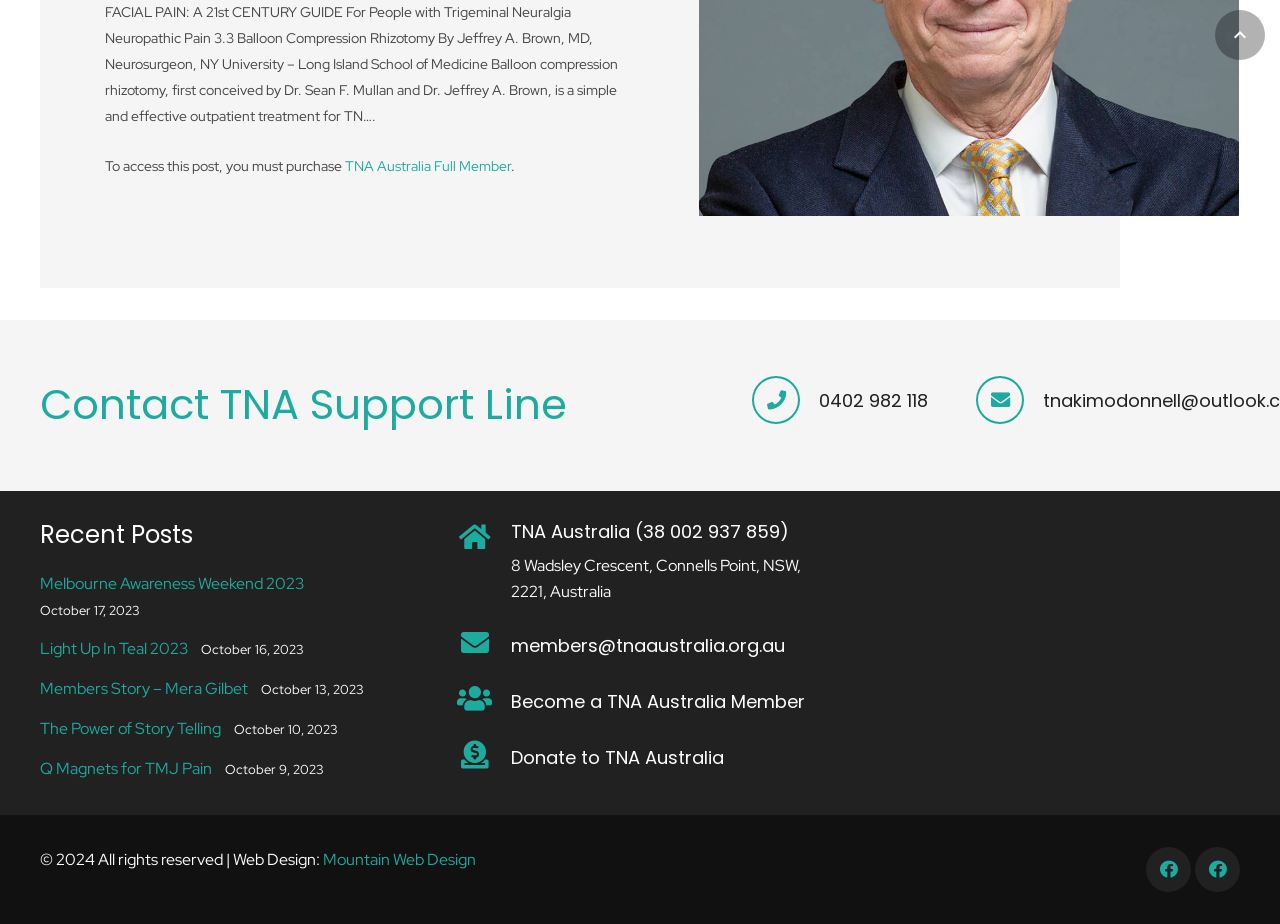Provide the bounding box for the UI element matching this description: "Melbourne Awareness Weekend 2023".

[0.031, 0.62, 0.238, 0.642]